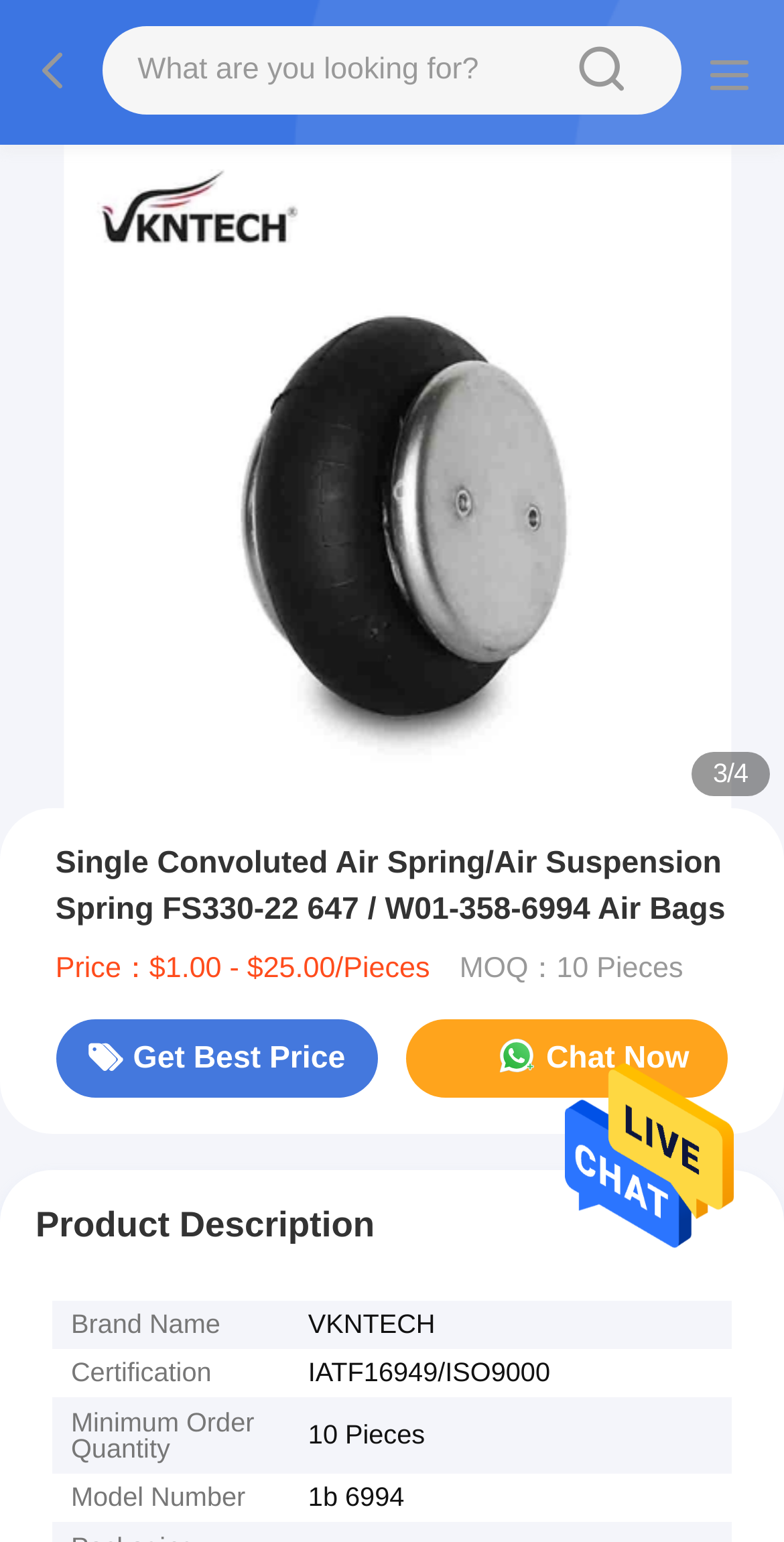Elaborate on the webpage's design and content in a detailed caption.

This webpage is about a product, specifically a Single Convoluted Air Spring/Air Suspension Spring FS330-22 647 / W01-358-6994 Air Bags. At the top, there is a search bar with a placeholder text "What are you looking for?" and a search button with a magnifying glass icon. 

Below the search bar, there is a large image of the product, taking up most of the width of the page. Above the image, there is a heading with the product name. 

To the right of the image, there is a section displaying product information, including the price range ($1.00 - $25.00/Pieces) and the minimum order quantity (10 Pieces). There are also two buttons, "Get Best Price" and "Chat Now", which are likely for customer inquiries.

Below the product image, there is a section titled "Product Description". This section is divided into several rows, each containing a label and a value. The labels include "Brand Name", "Certification", "Minimum Order Quantity", and "Model Number", and the corresponding values are "VKNTECH", "IATF16949/ISO9000", "10 Pieces", and "1b 6994", respectively.